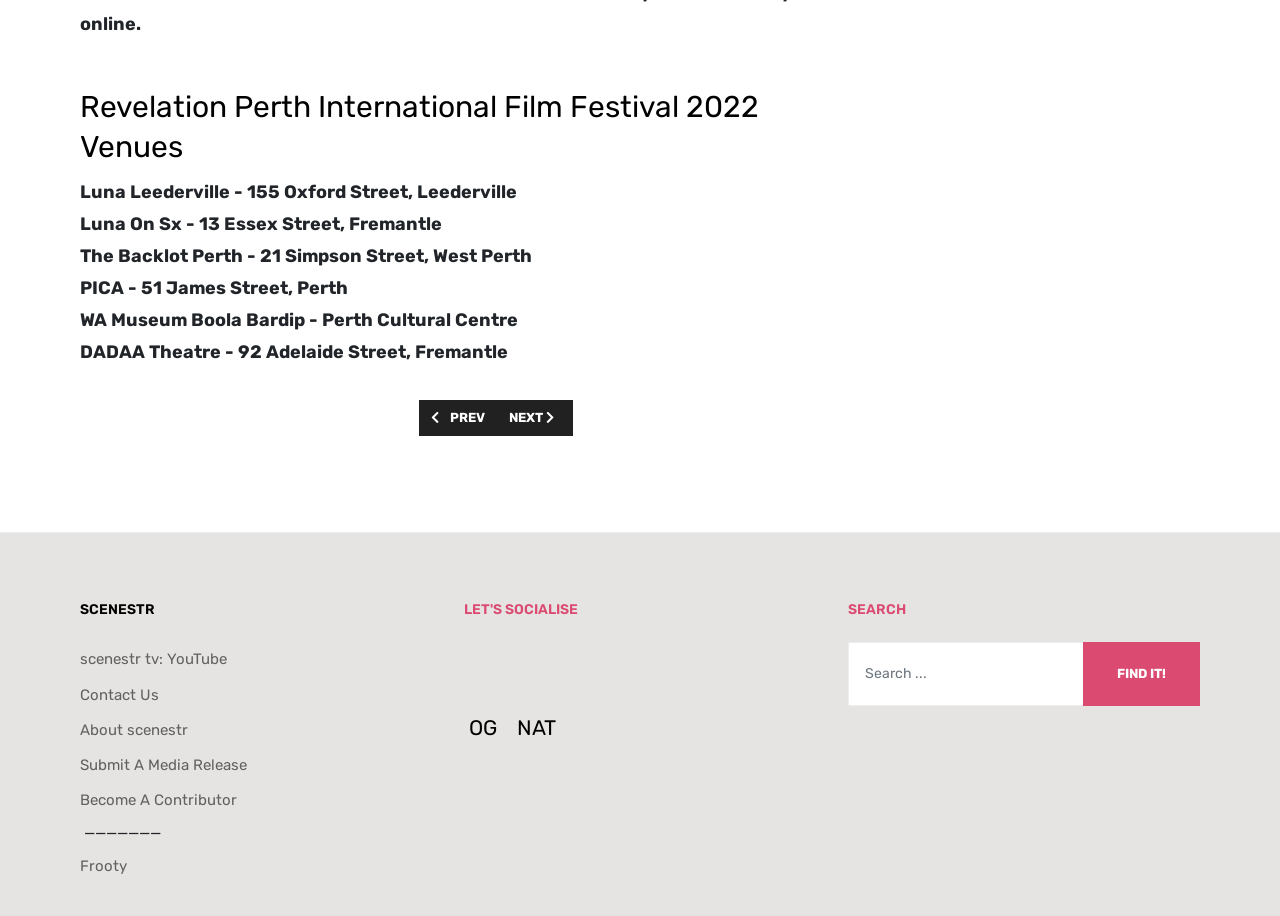What is the name of the festival?
Please ensure your answer is as detailed and informative as possible.

I found the heading element that contains the text 'Revelation Perth International Film Festival 2022 Venues', which suggests that the festival name is 'Revelation Perth International Film Festival 2022'.